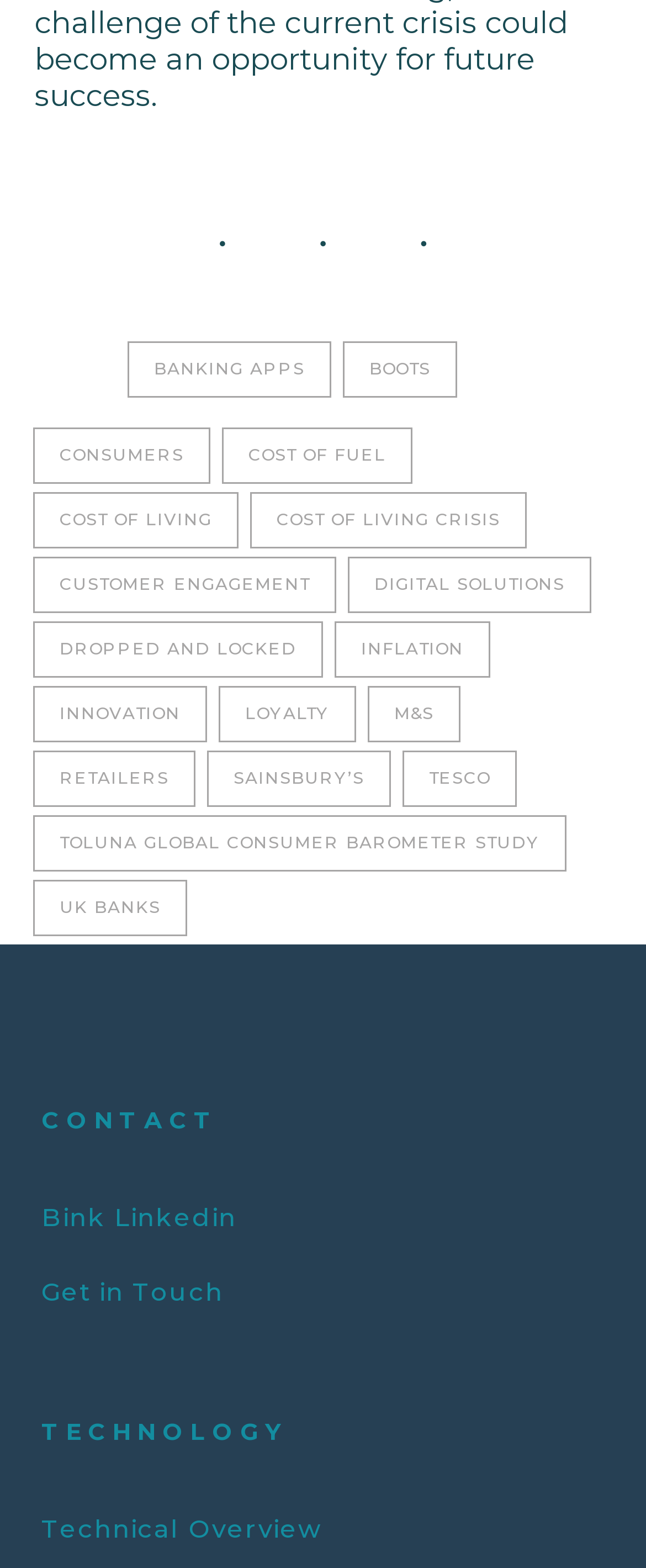Using the description "Toluna Global Consumer Barometer Study", predict the bounding box of the relevant HTML element.

[0.051, 0.52, 0.877, 0.556]